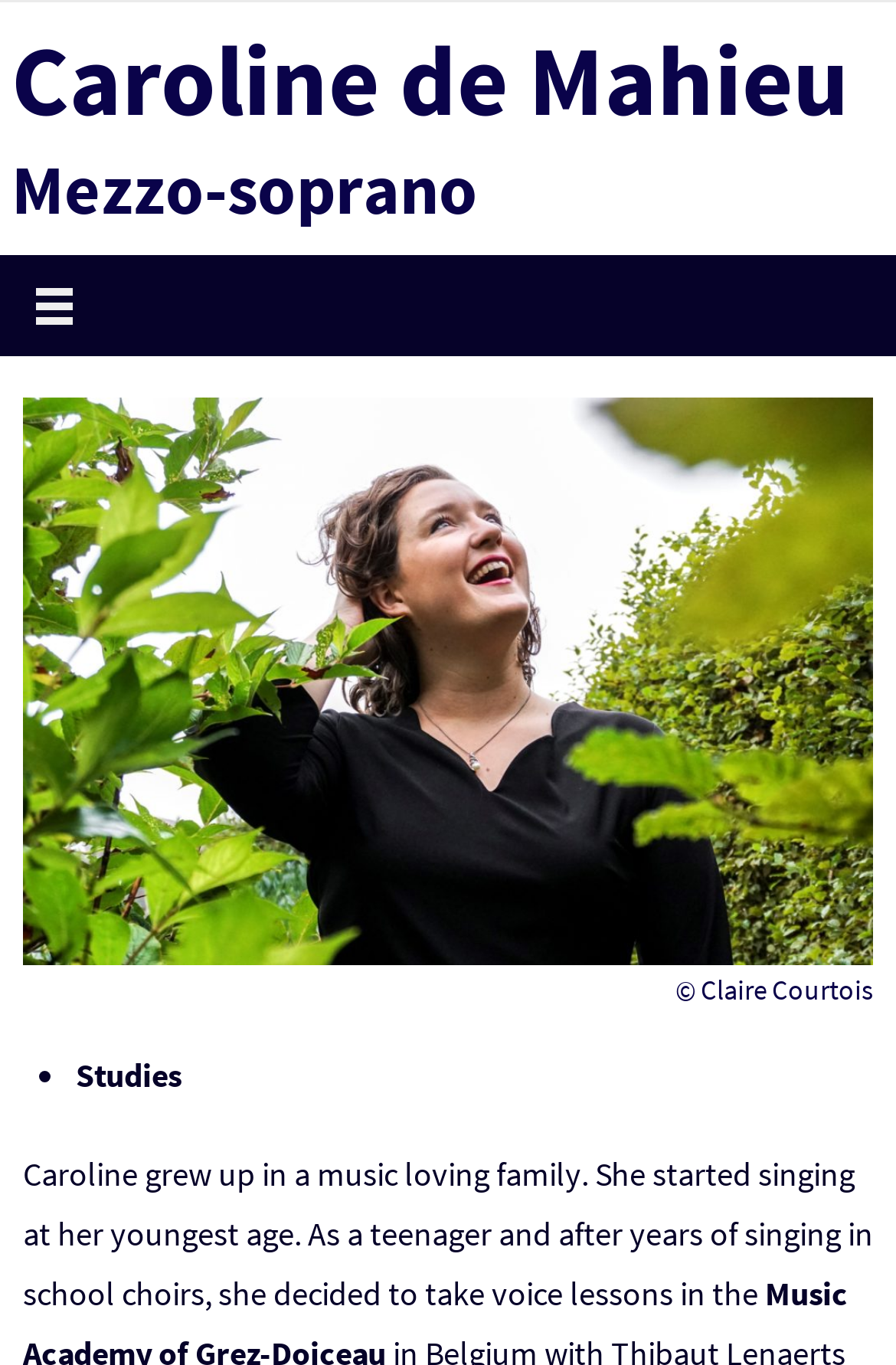Find the bounding box of the UI element described as: "idolmokushiroku.com". The bounding box coordinates should be given as four float values between 0 and 1, i.e., [left, top, right, bottom].

None